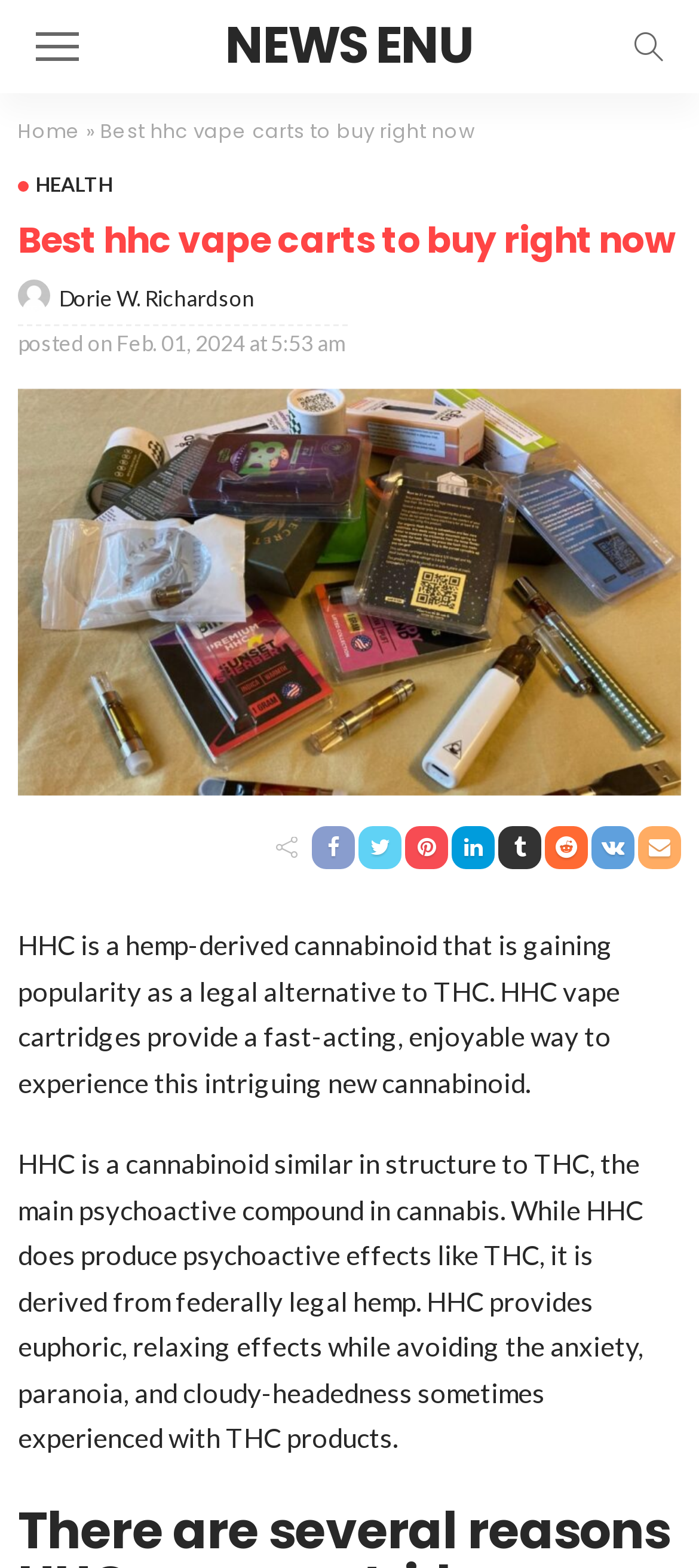Calculate the bounding box coordinates for the UI element based on the following description: "alt="Dorie W. Richardson"". Ensure the coordinates are four float numbers between 0 and 1, i.e., [left, top, right, bottom].

[0.026, 0.178, 0.072, 0.199]